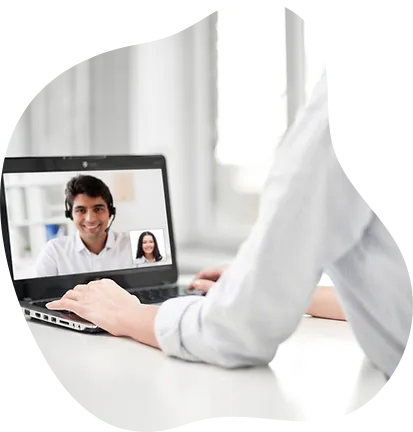How many individuals are visible on the laptop screen?
Based on the image, please offer an in-depth response to the question.

The caption explicitly states that the laptop screen displays two individuals: a smiling man with dark hair and a woman visible in a smaller window.